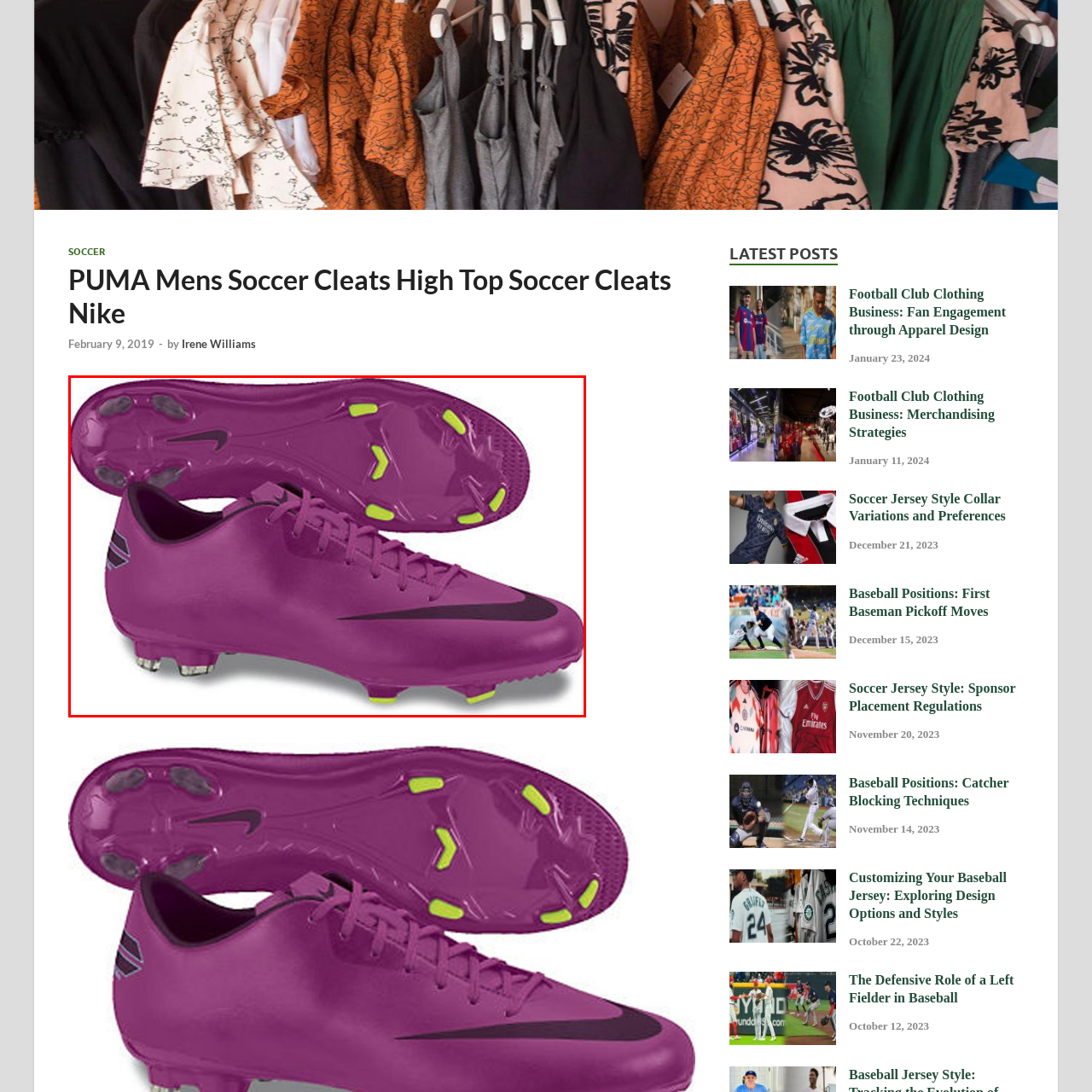What is the purpose of the neon green studs on the soles?
Look at the image framed by the red bounding box and provide an in-depth response.

The caption explains that the neon green studs on the soles are 'strategically placed' to provide 'exceptional traction on the field', indicating that their purpose is to enhance grip and stability during play.